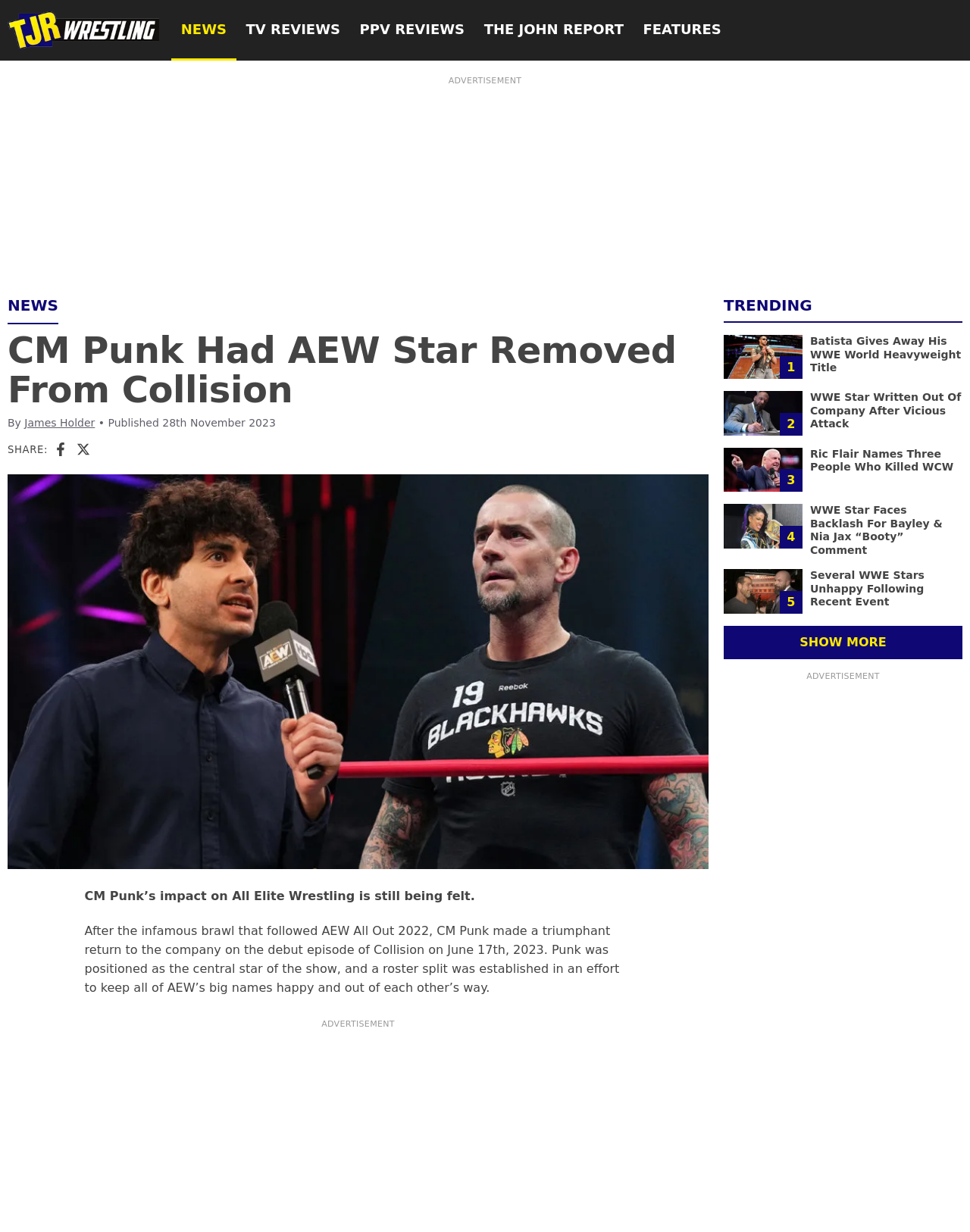Locate and generate the text content of the webpage's heading.

CM Punk Had AEW Star Removed From Collision